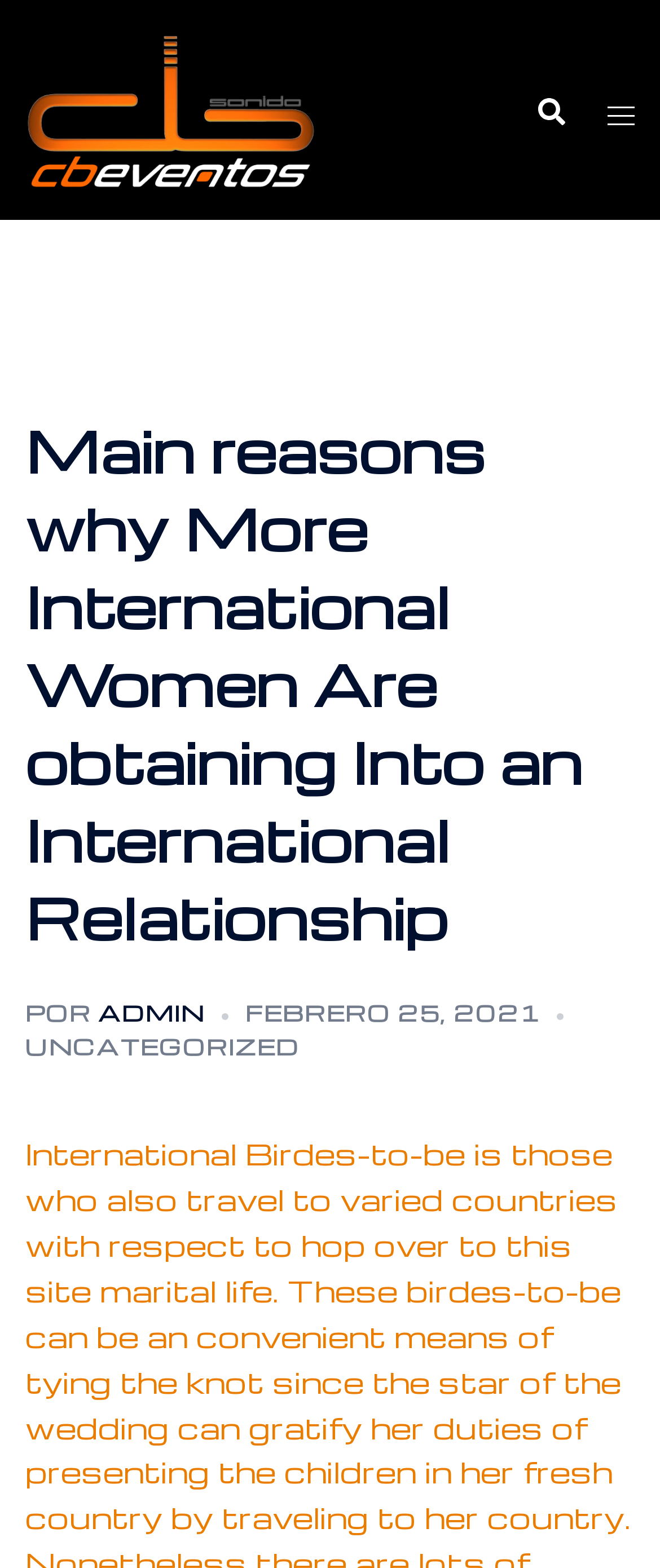Identify the bounding box for the UI element that is described as follows: "Uncategorized".

[0.038, 0.658, 0.454, 0.677]